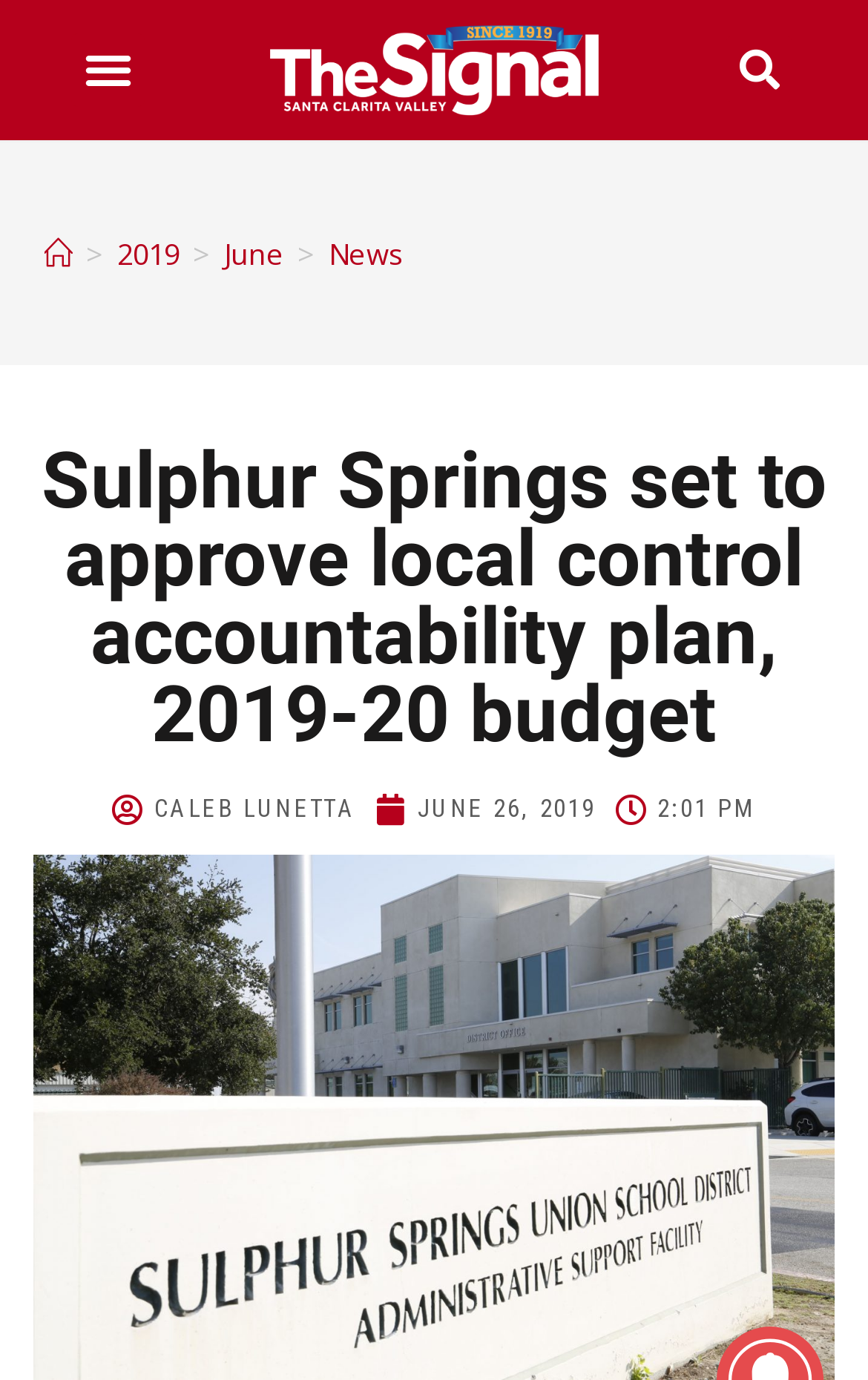Identify the bounding box coordinates for the UI element described as: "Caleb Lunetta". The coordinates should be provided as four floats between 0 and 1: [left, top, right, bottom].

[0.129, 0.571, 0.41, 0.602]